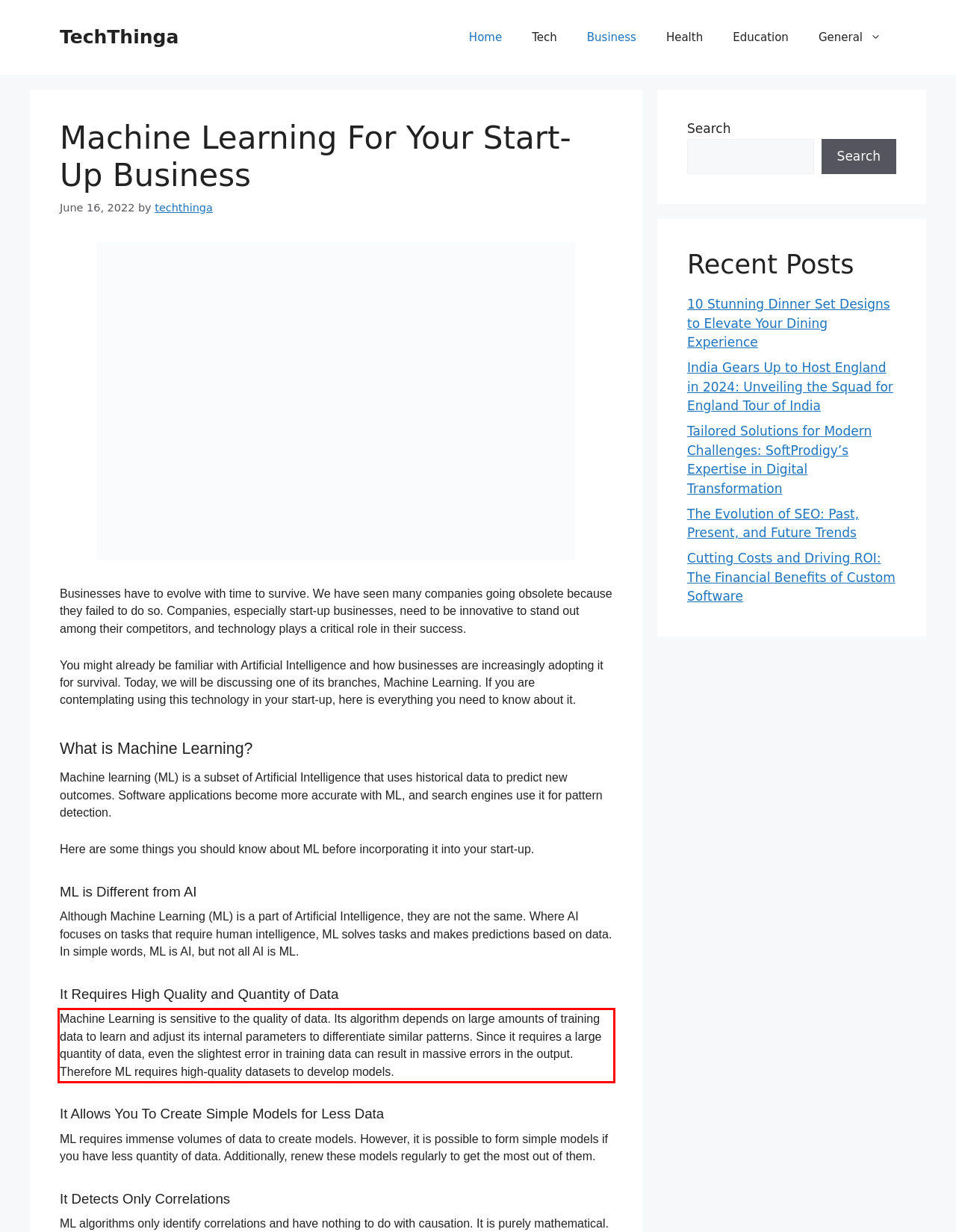There is a UI element on the webpage screenshot marked by a red bounding box. Extract and generate the text content from within this red box.

Machine Learning is sensitive to the quality of data. Its algorithm depends on large amounts of training data to learn and adjust its internal parameters to differentiate similar patterns. Since it requires a large quantity of data, even the slightest error in training data can result in massive errors in the output. Therefore ML requires high-quality datasets to develop models.